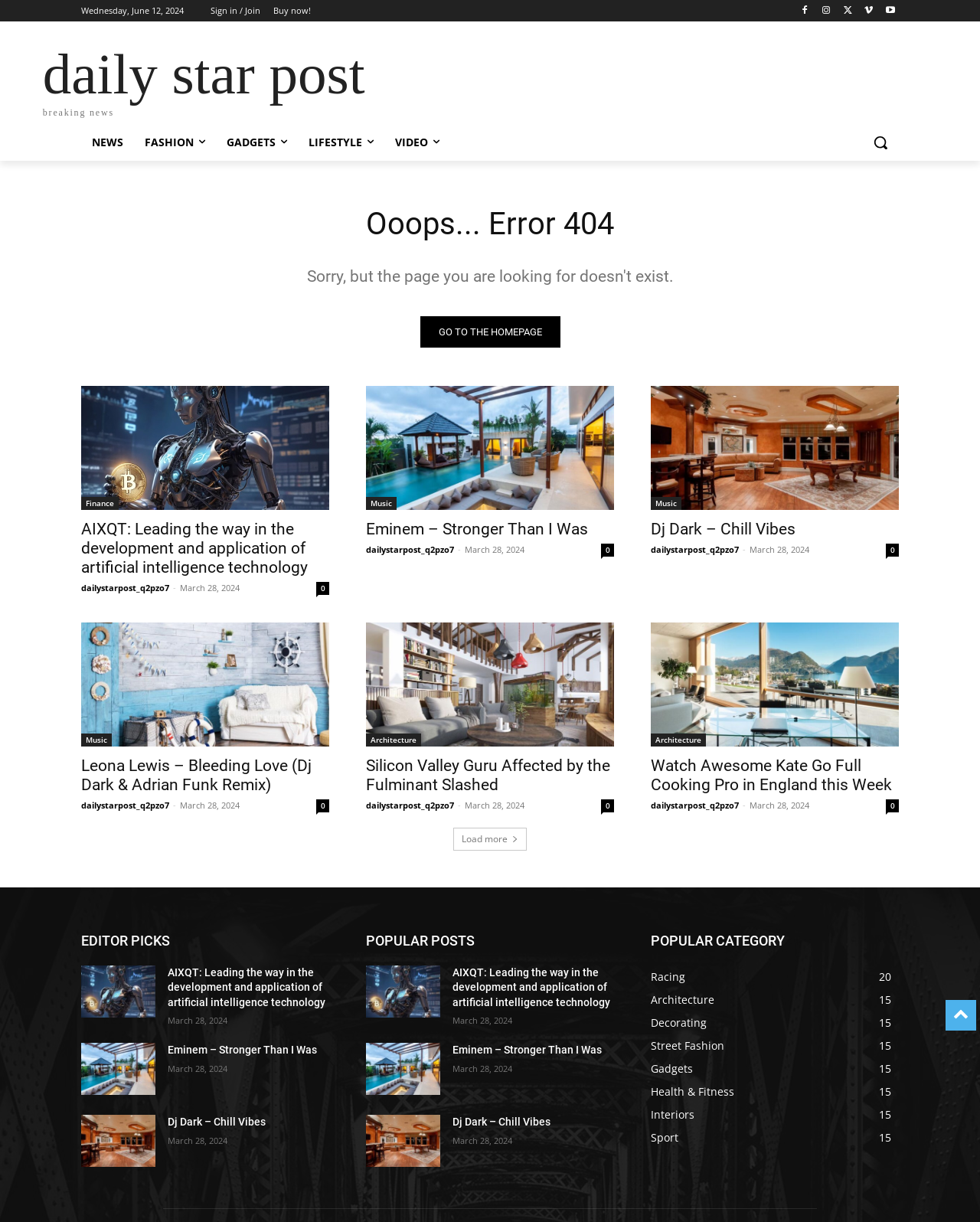From the given element description: "Dj Dark – Chill Vibes", find the bounding box for the UI element. Provide the coordinates as four float numbers between 0 and 1, in the order [left, top, right, bottom].

[0.664, 0.425, 0.812, 0.44]